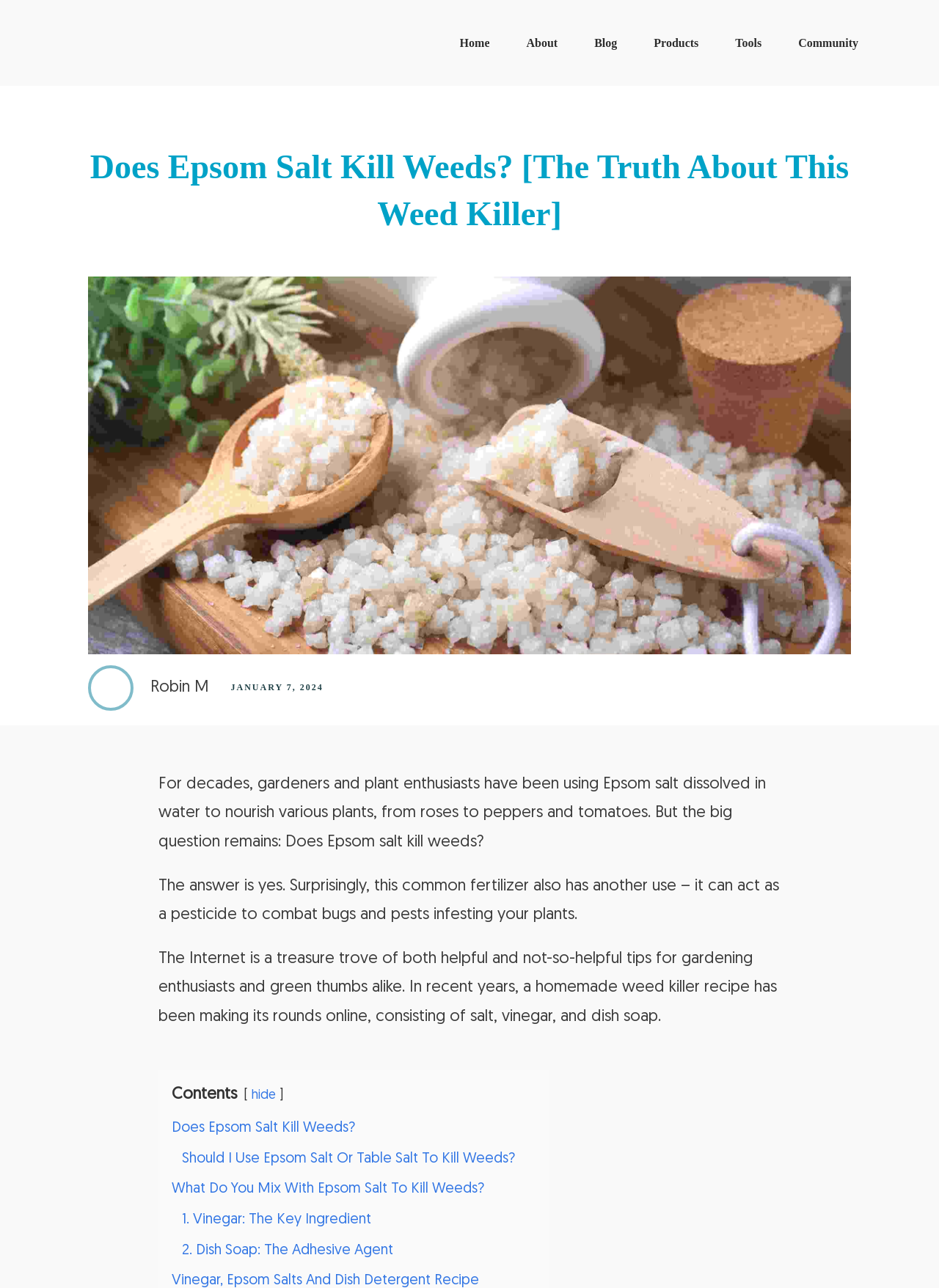Answer this question in one word or a short phrase: What are the ingredients in the homemade weed killer recipe?

Salt, vinegar, and dish soap